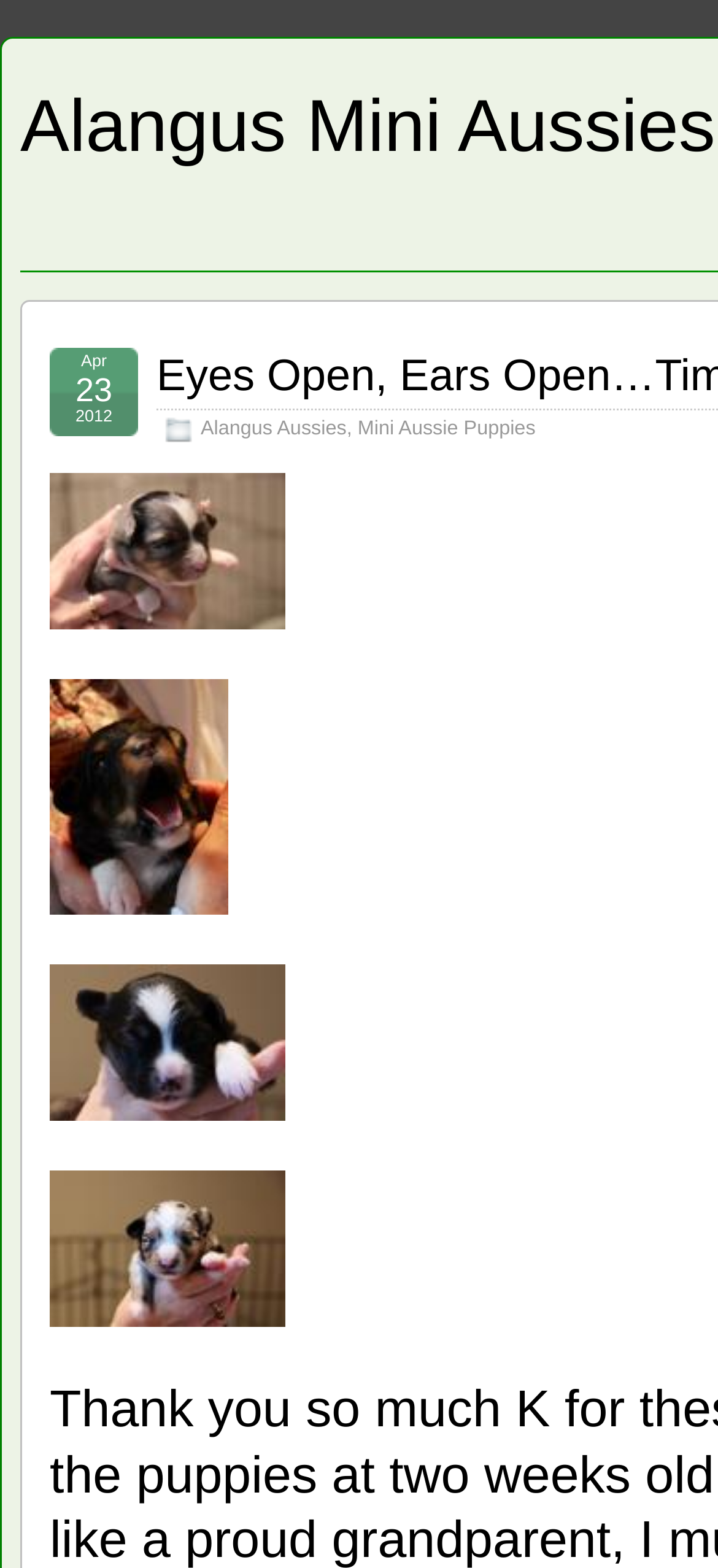Please answer the following question using a single word or phrase: 
What is the date of the blog post?

Apr 23, 2012